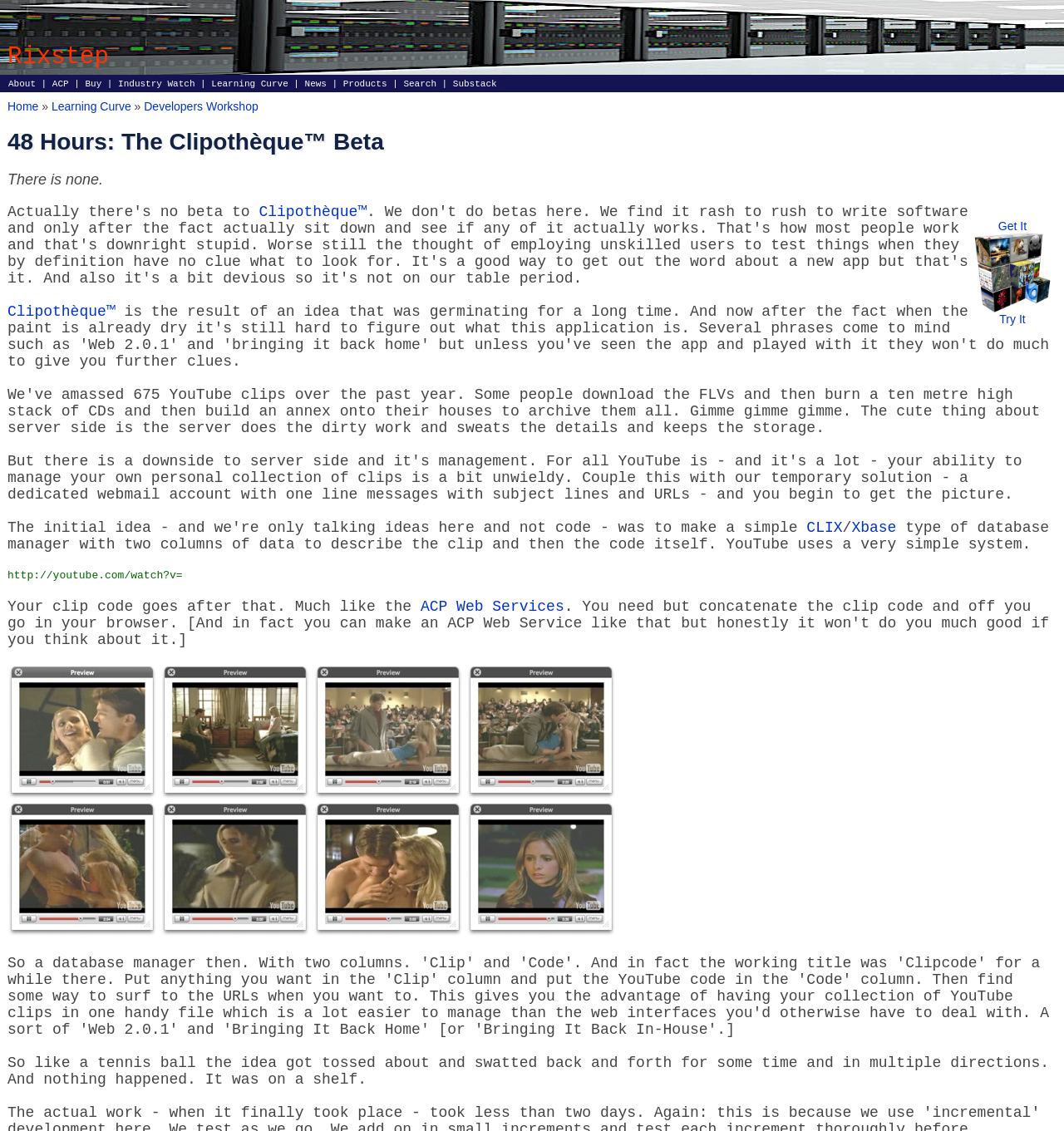Create a detailed narrative of the webpage’s visual and textual elements.

The webpage is about the Clipothèque™ Beta, a product from Rixstep Developers Workshop. At the top, there is a logo image with the text "Practices in ProgrammingRixstep" next to it. Below the logo, there is a navigation menu with links to various sections, including "About", "ACP", "Buy", "Industry Watch", "Learning Curve", "News", "Products", "Search", and "Substack". 

On the left side, there is a heading "48 Hours: The Clipothèque™ Beta" followed by a short paragraph of text "There is none." Below this, there is a section with a table containing two links, "Get It" and "Try It", along with an image. 

On the right side, there is a link to "Clipothèque™" and another link to "Clipothèque™" below it. Further down, there are links to "CLIX" and "Xbase" with a slash in between. Below these links, there is a paragraph of text describing a type of database manager, followed by a URL "http://youtube.com/watch?v=" and another paragraph of text explaining how to use it. 

There is also a link to "ACP Web Services" and an image with a link. At the bottom of the page, there is a long paragraph of text describing the development process of the Clipothèque™ Beta.